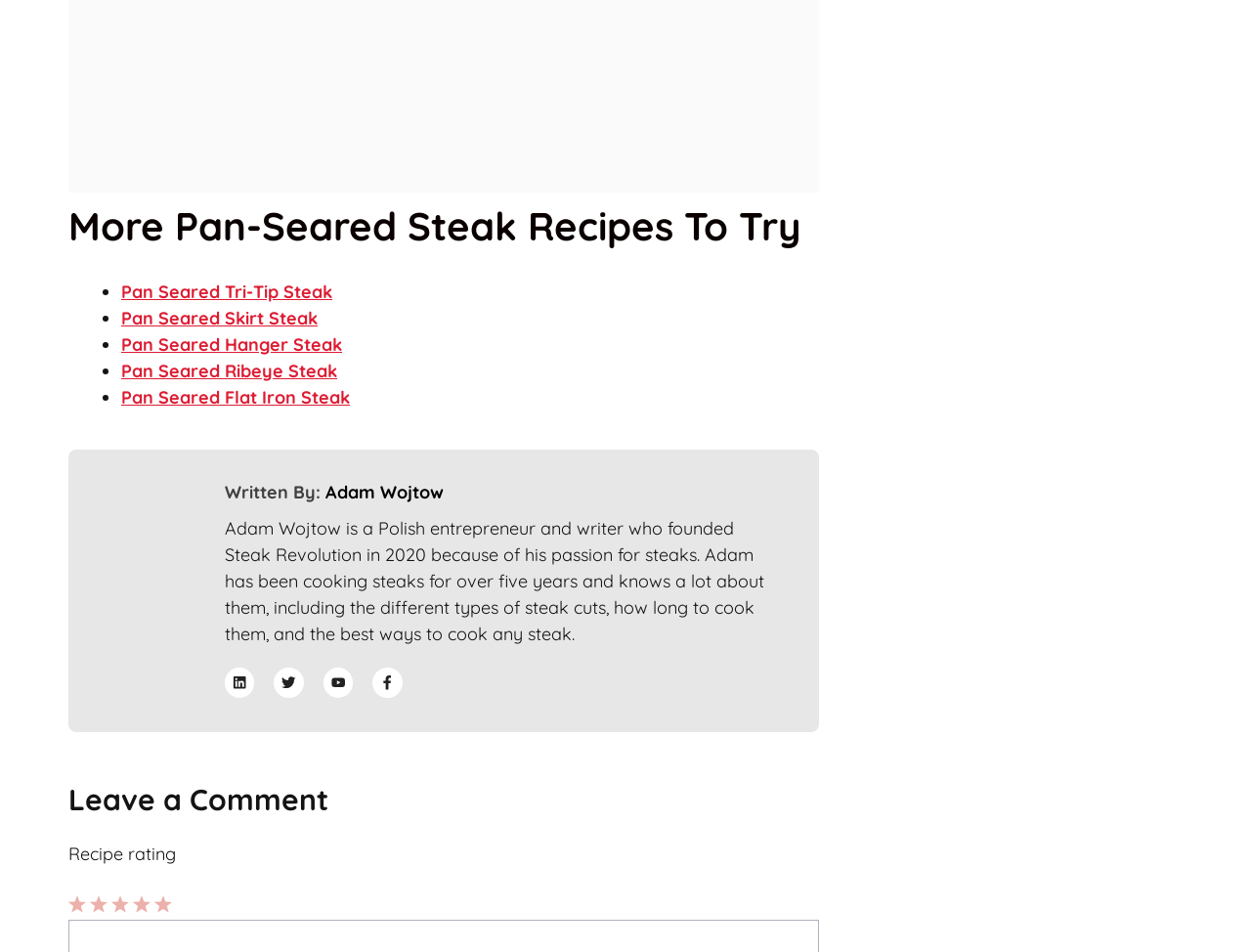Please answer the following question using a single word or phrase: 
What is the author's name?

Adam Wojtow